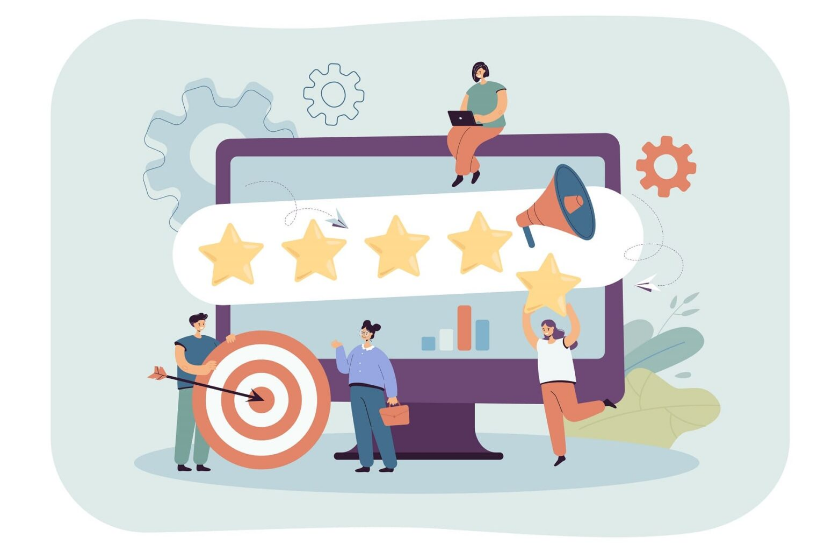What is the fourth person contributing with?
Refer to the screenshot and deliver a thorough answer to the question presented.

According to the caption, the fourth person appears to be contributing data with a bar chart, which emphasizes the analytical aspect of SEO.